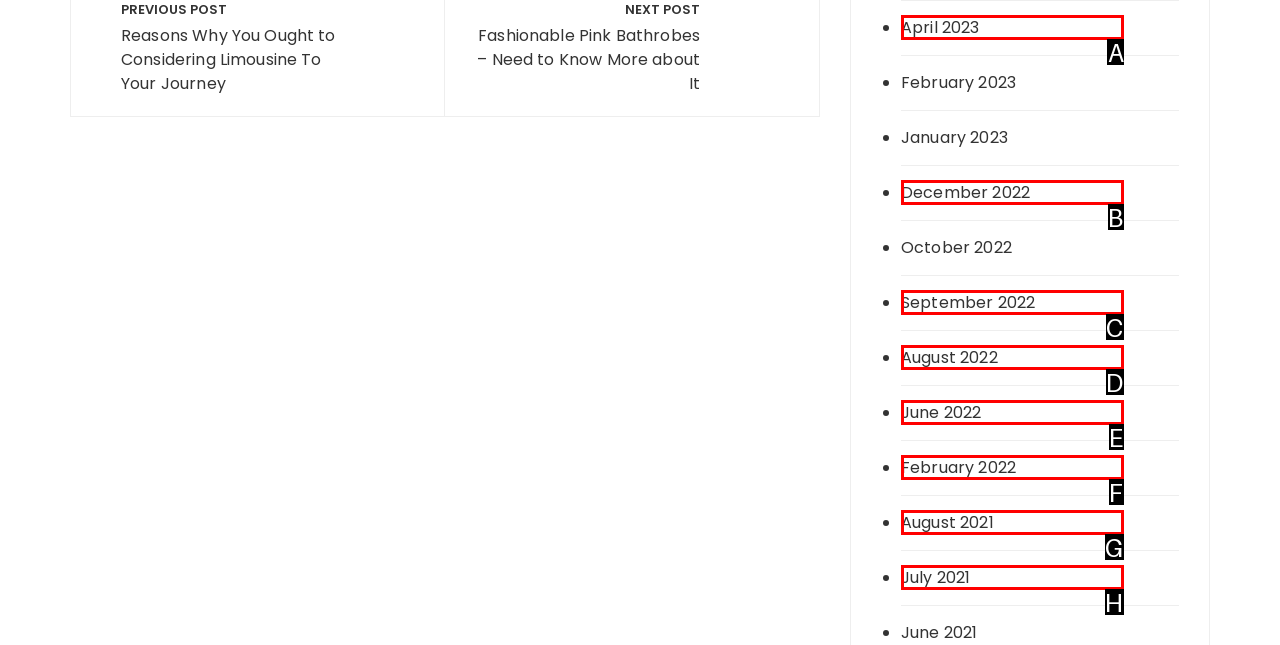Determine the letter of the element you should click to carry out the task: view April 2023
Answer with the letter from the given choices.

A